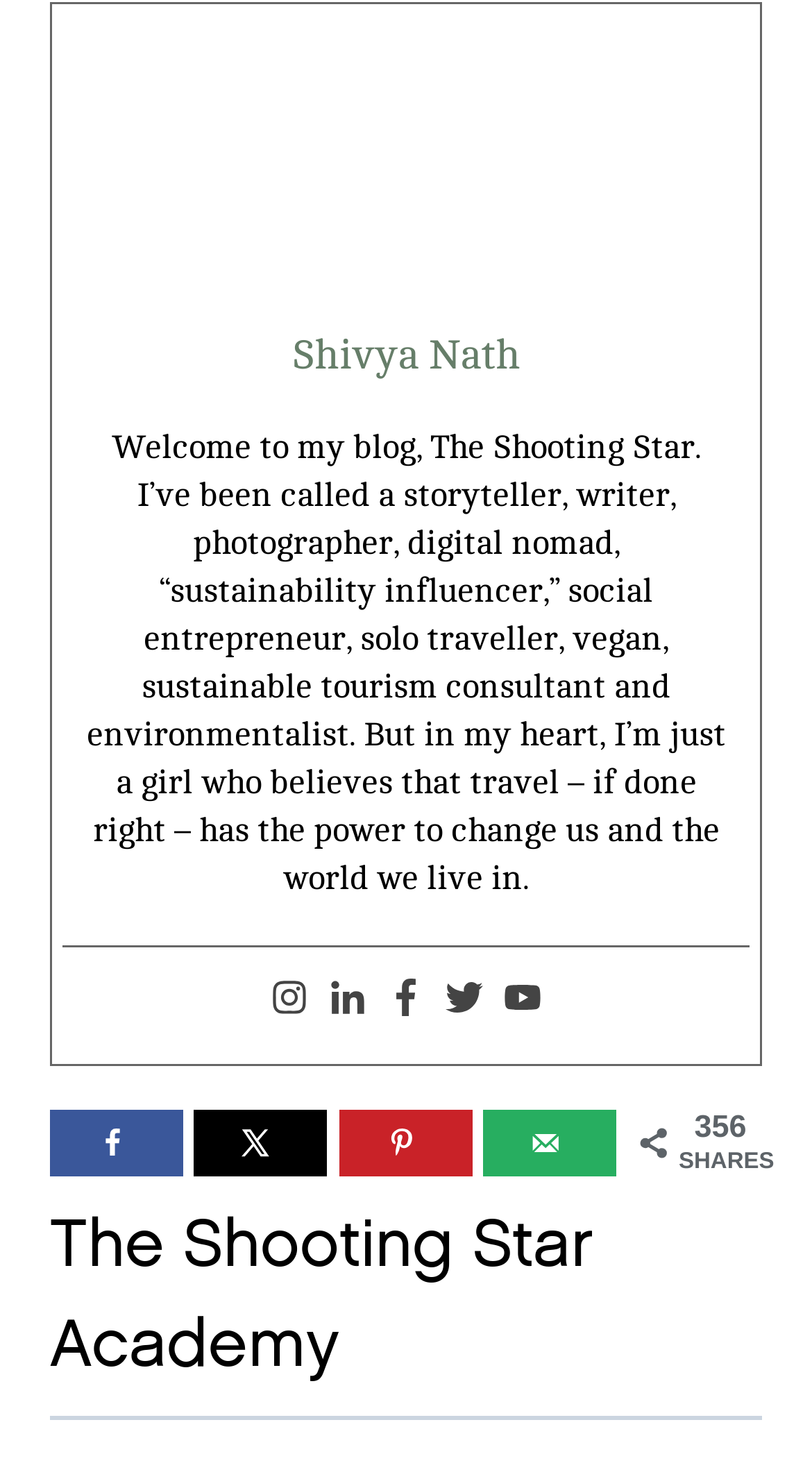What is the orientation of the separator?
Based on the visual content, answer with a single word or a brief phrase.

horizontal